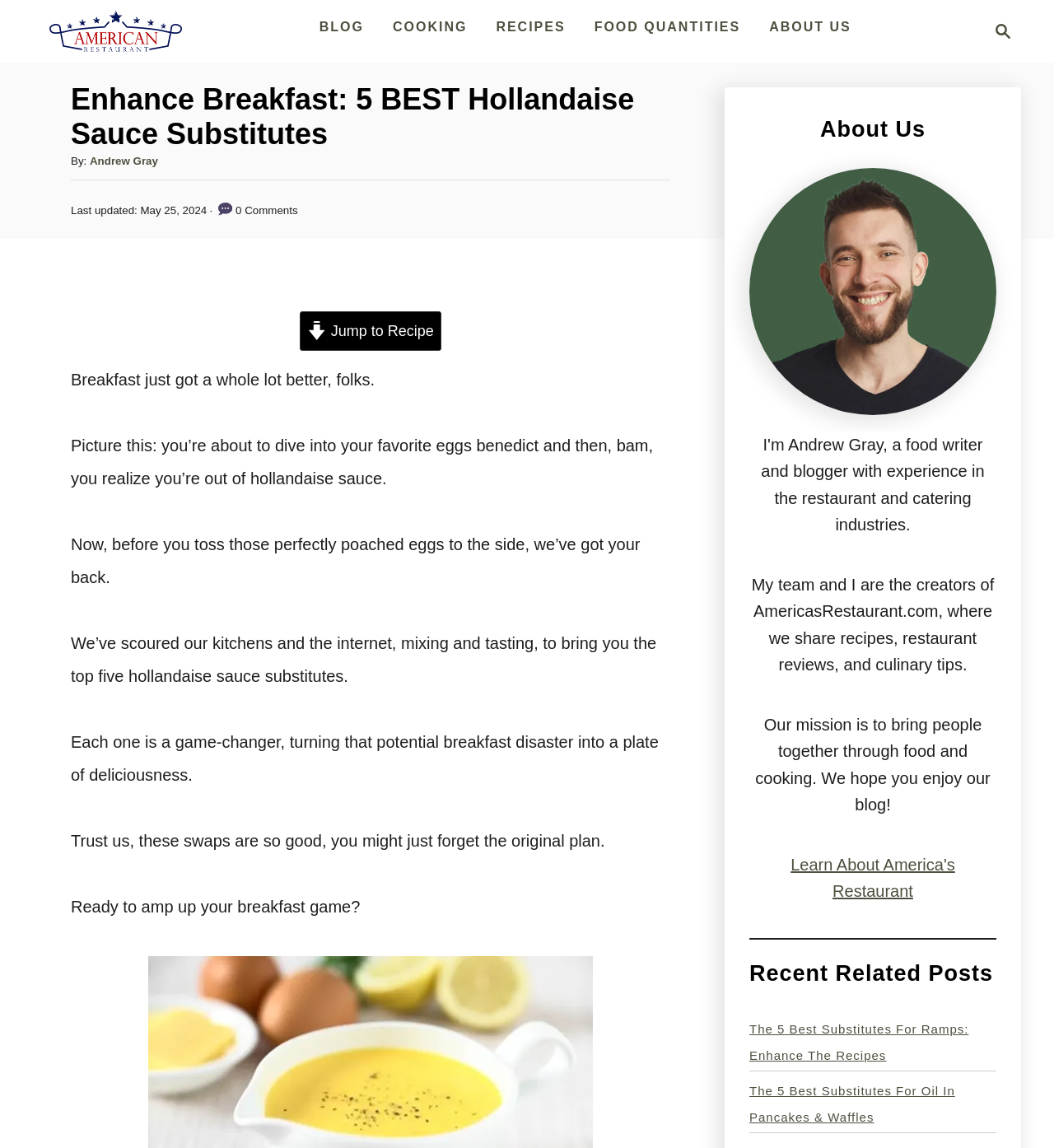Can you find and generate the webpage's heading?

Enhance Breakfast: 5 BEST Hollandaise Sauce Substitutes